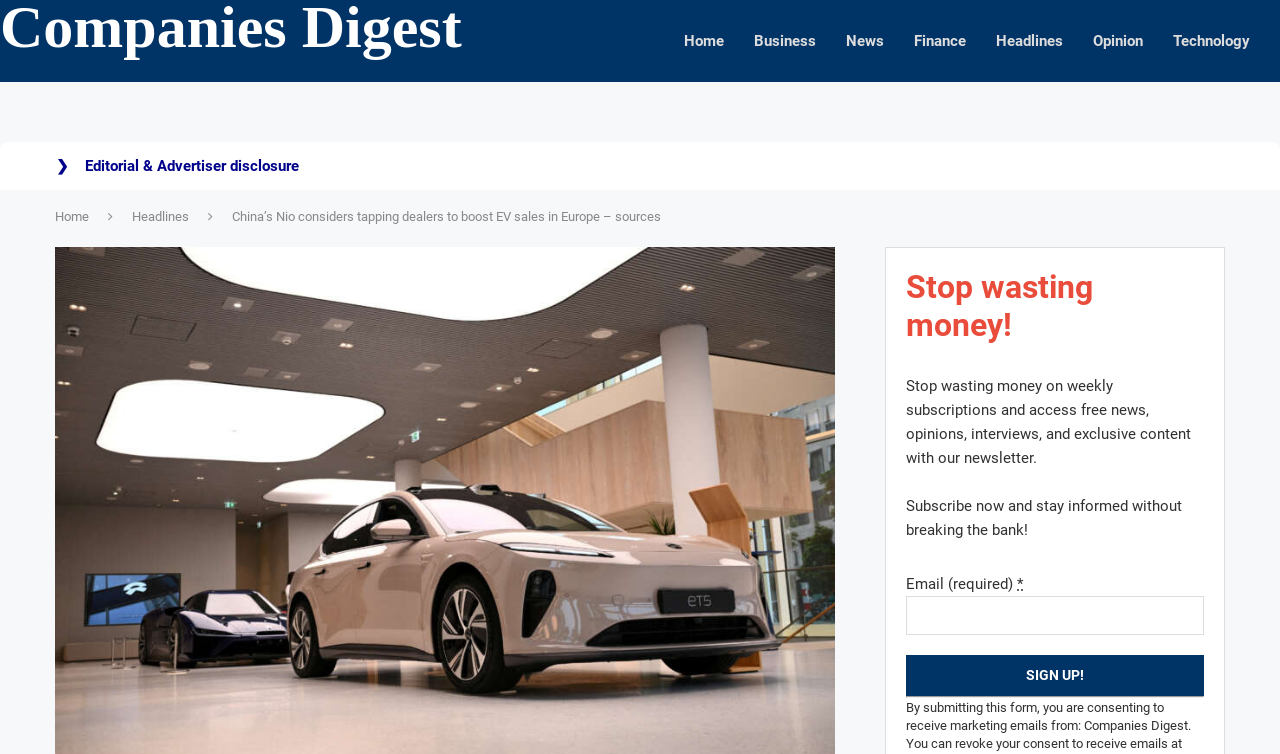What type of content is published on this website?
Could you answer the question in a detailed manner, providing as much information as possible?

According to the editorial and advertiser disclosure section, this website publishes news, press releases, opinion, and advertorials on various financial organizations, products, and services.